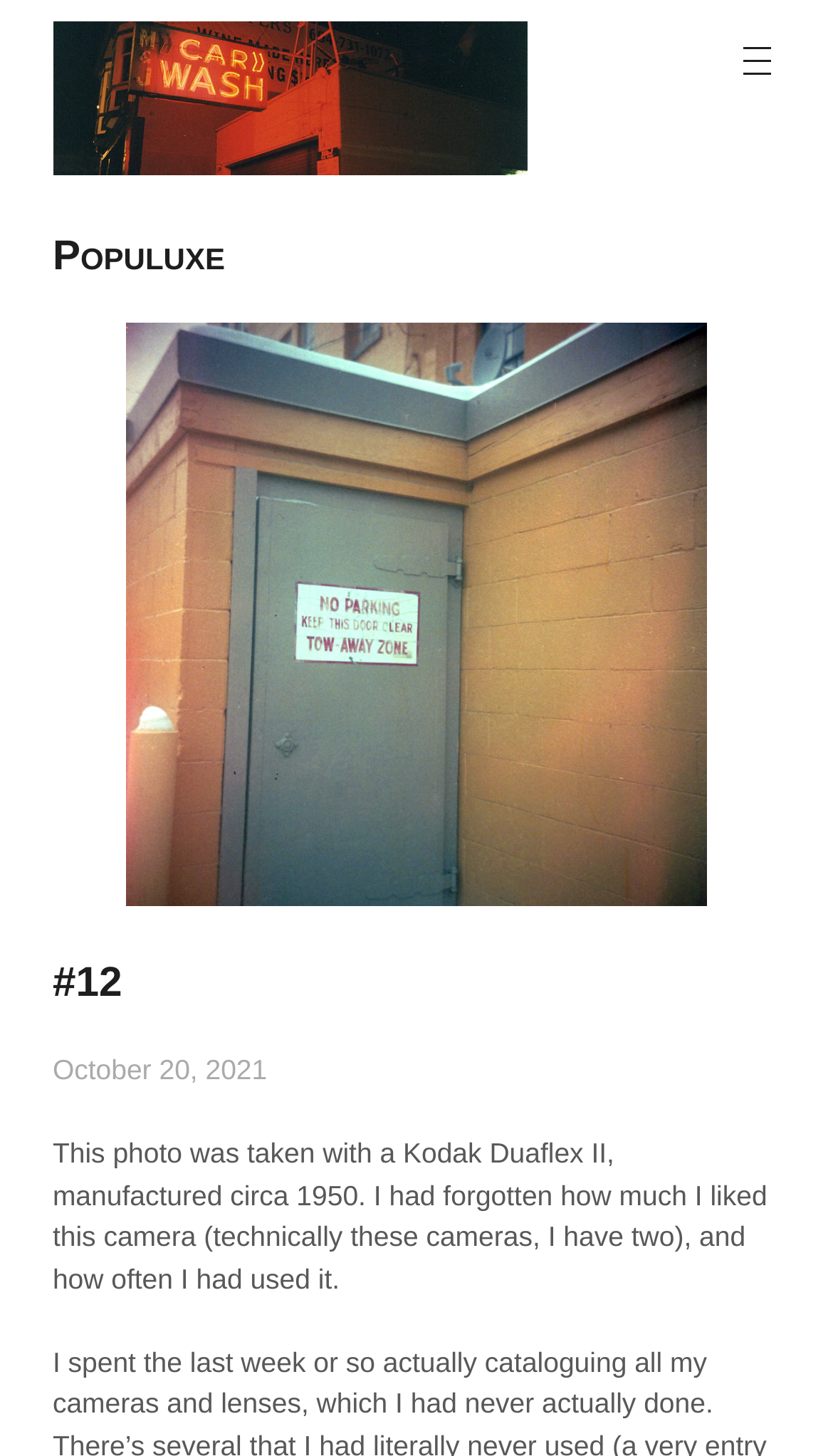When was the camera manufactured?
Using the visual information, respond with a single word or phrase.

Circa 1950